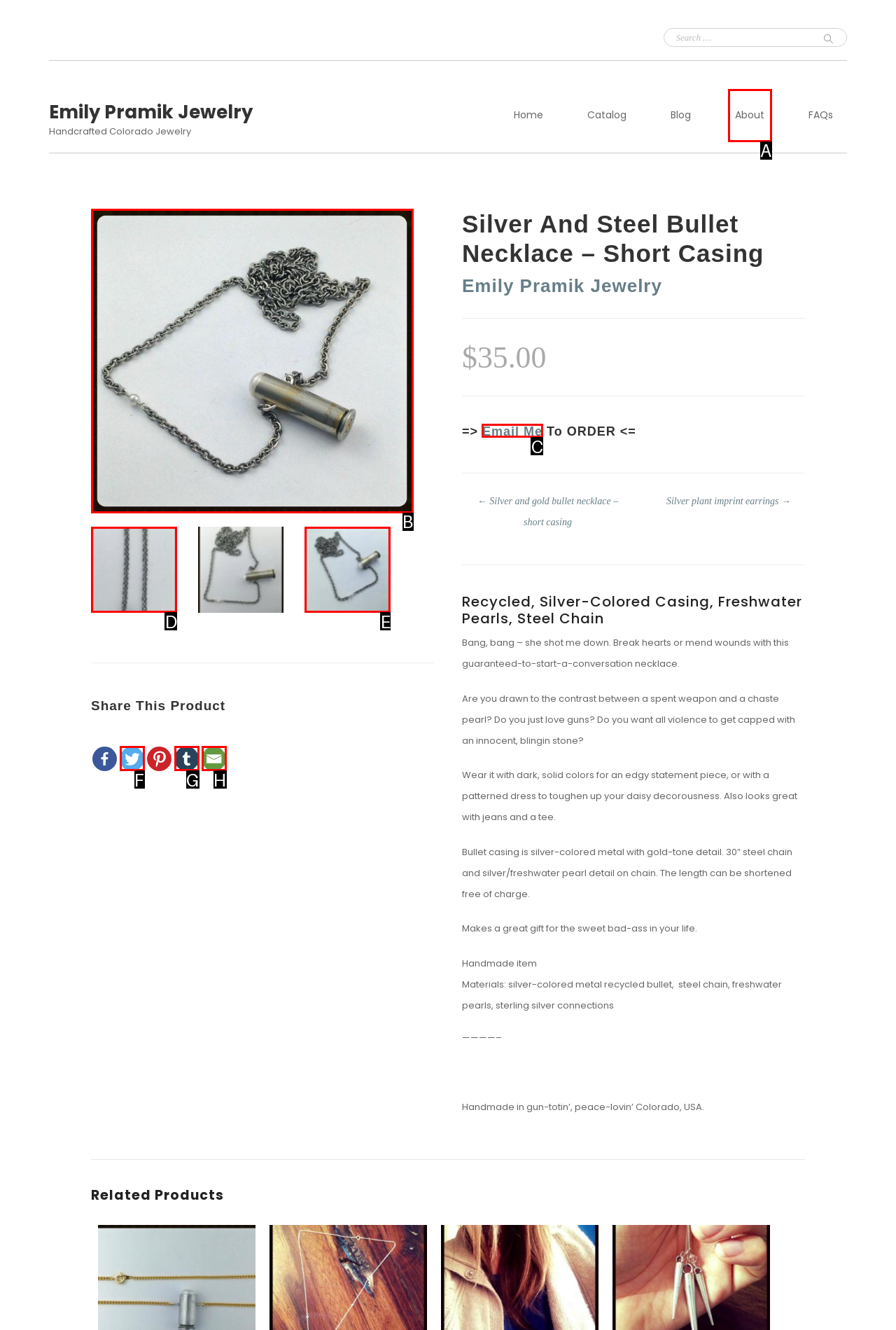Tell me the correct option to click for this task: view products
Write down the option's letter from the given choices.

None